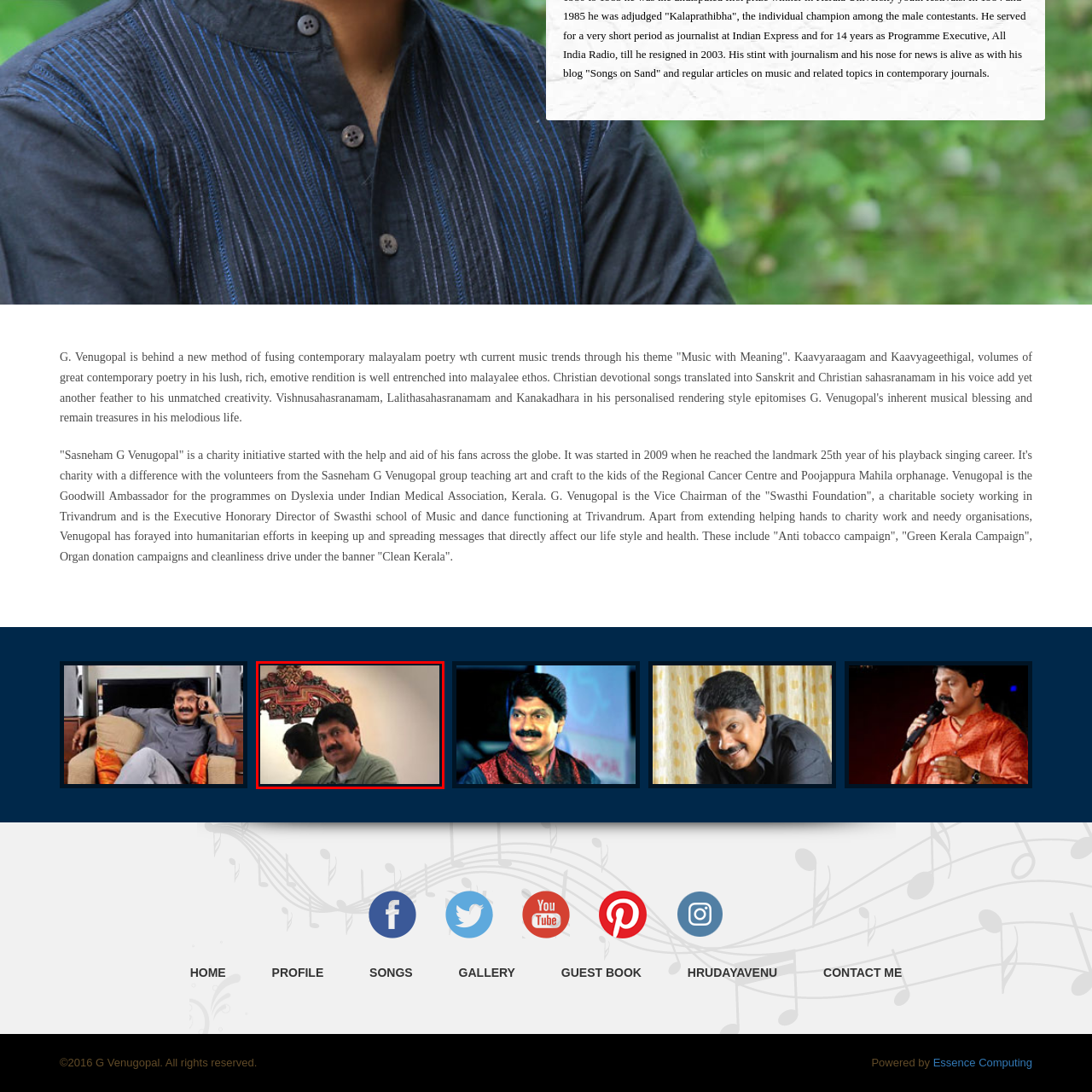Please scrutinize the image marked by the red boundary and answer the question that follows with a detailed explanation, using the image as evidence: 
What is the style of the mirror?

The caption describes the mirror as having an 'intricate design' and 'traditional aesthetic', implying that the mirror's style is rooted in classic or vintage designs, which complements the man's demeanor and the overall setting.